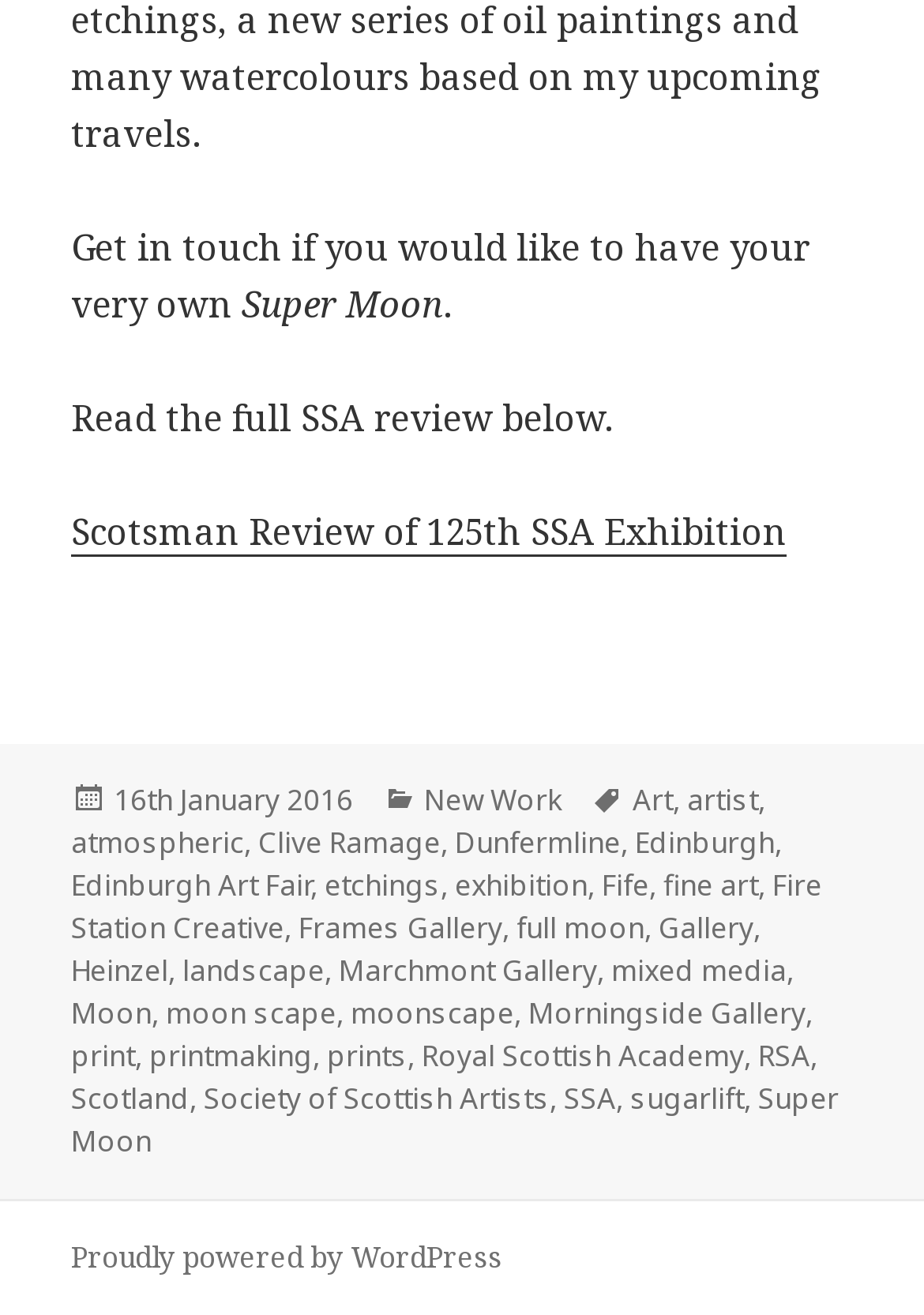Locate the bounding box coordinates of the element that should be clicked to execute the following instruction: "View posts from 16th January 2016".

[0.123, 0.593, 0.382, 0.626]